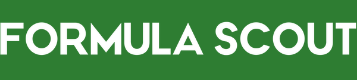What type of racing is the platform focused on?
Based on the screenshot, give a detailed explanation to answer the question.

The caption explicitly states that the platform, Formula Scout, covers news, updates, and features related to various racing series, with a particular focus on formula racing, indicating the platform's specialization in this area.